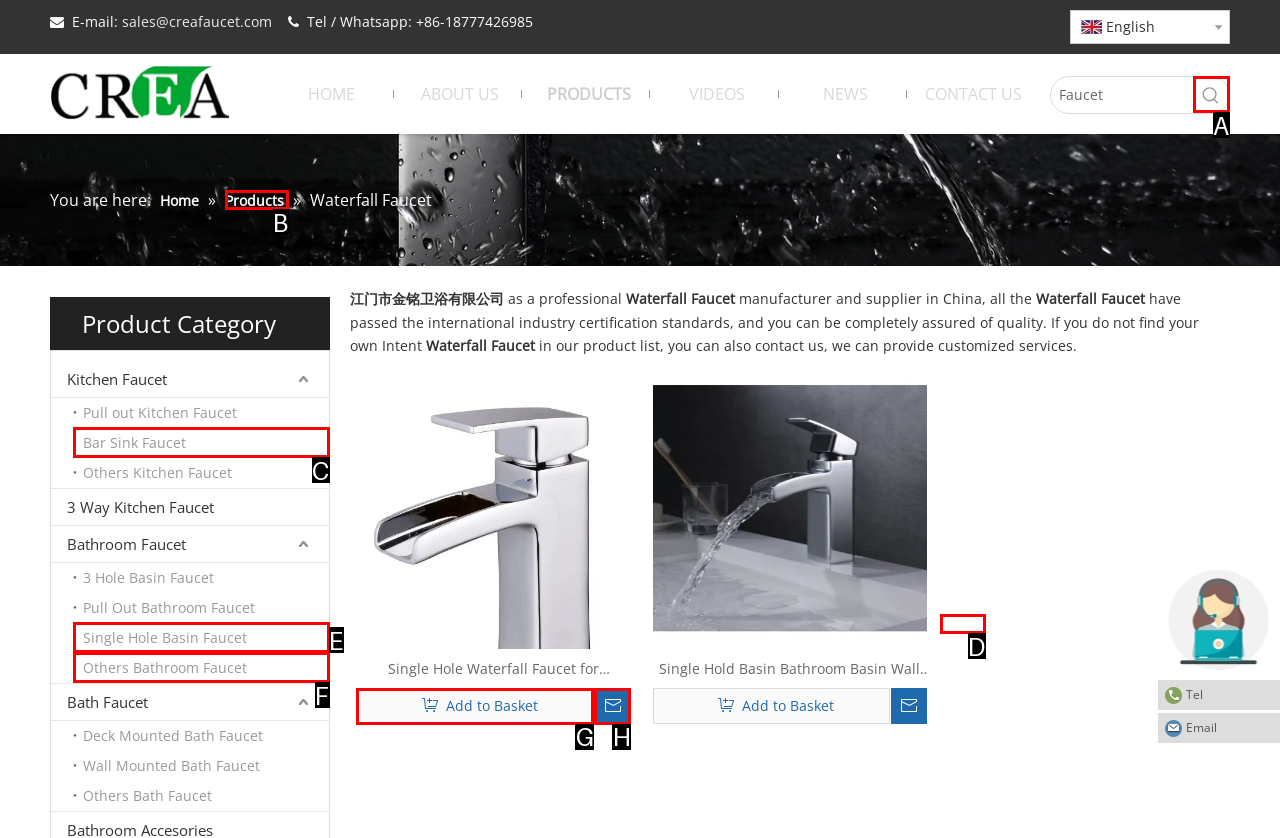Given the description: Others Bathroom Faucet, select the HTML element that best matches it. Reply with the letter of your chosen option.

F